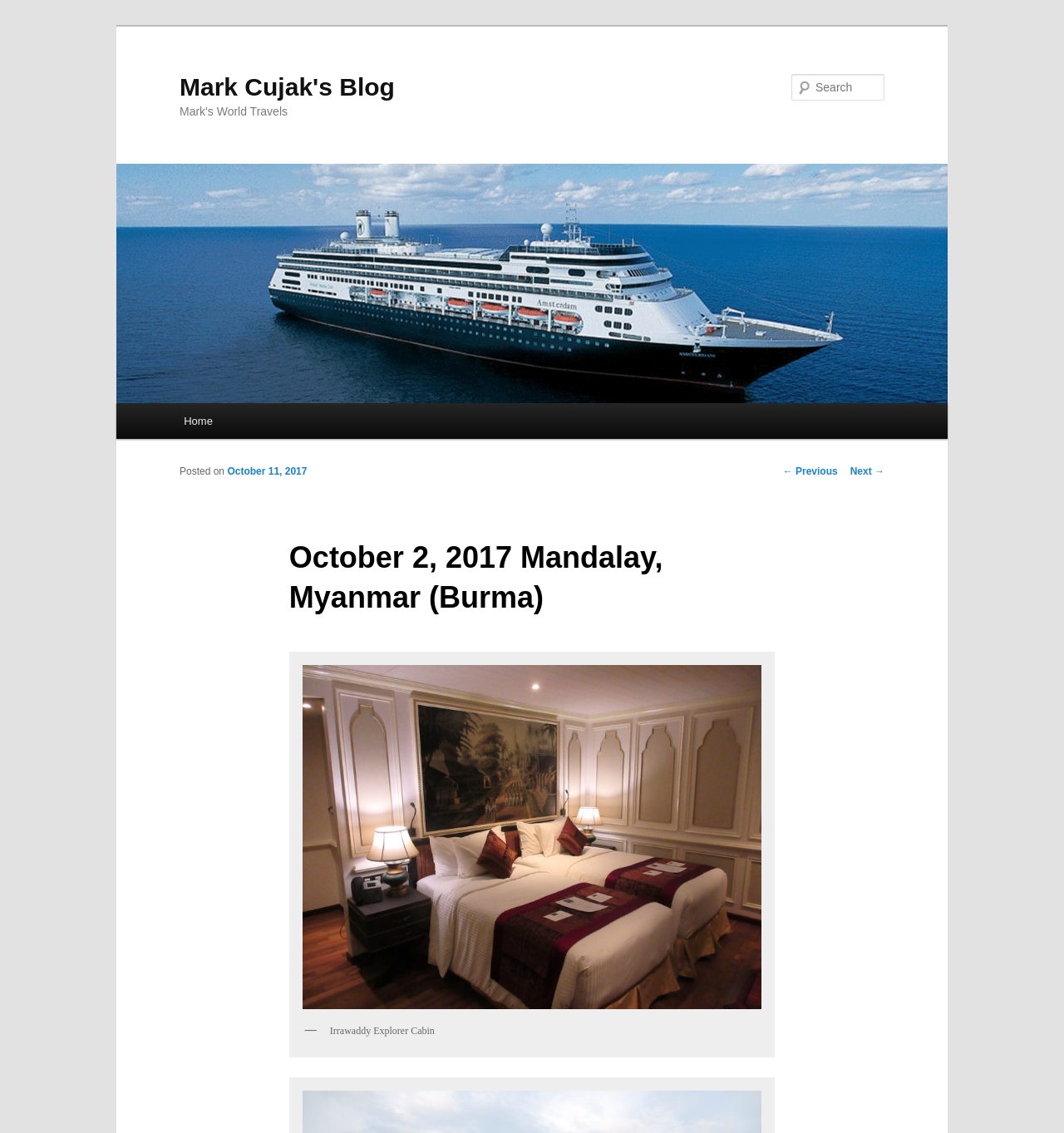Mark the bounding box of the element that matches the following description: "parent_node: Search name="s" placeholder="Search"".

[0.744, 0.065, 0.831, 0.089]